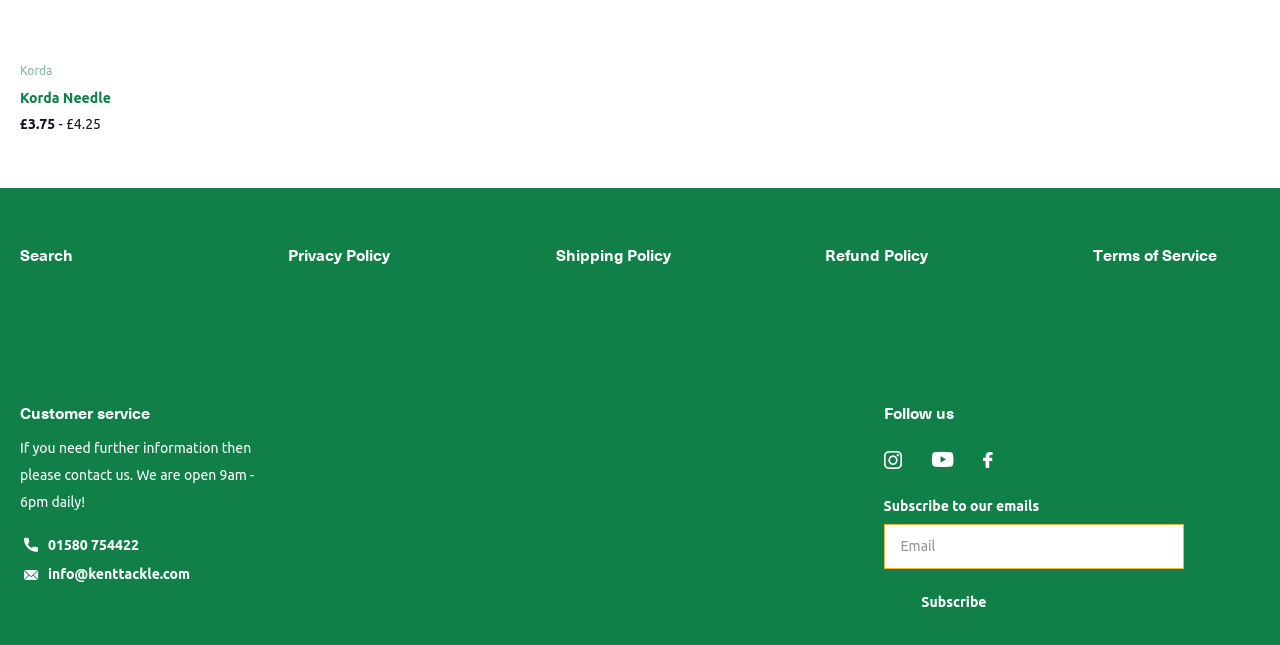What is the phone number of the customer service?
Refer to the image and provide a concise answer in one word or phrase.

01580 754422